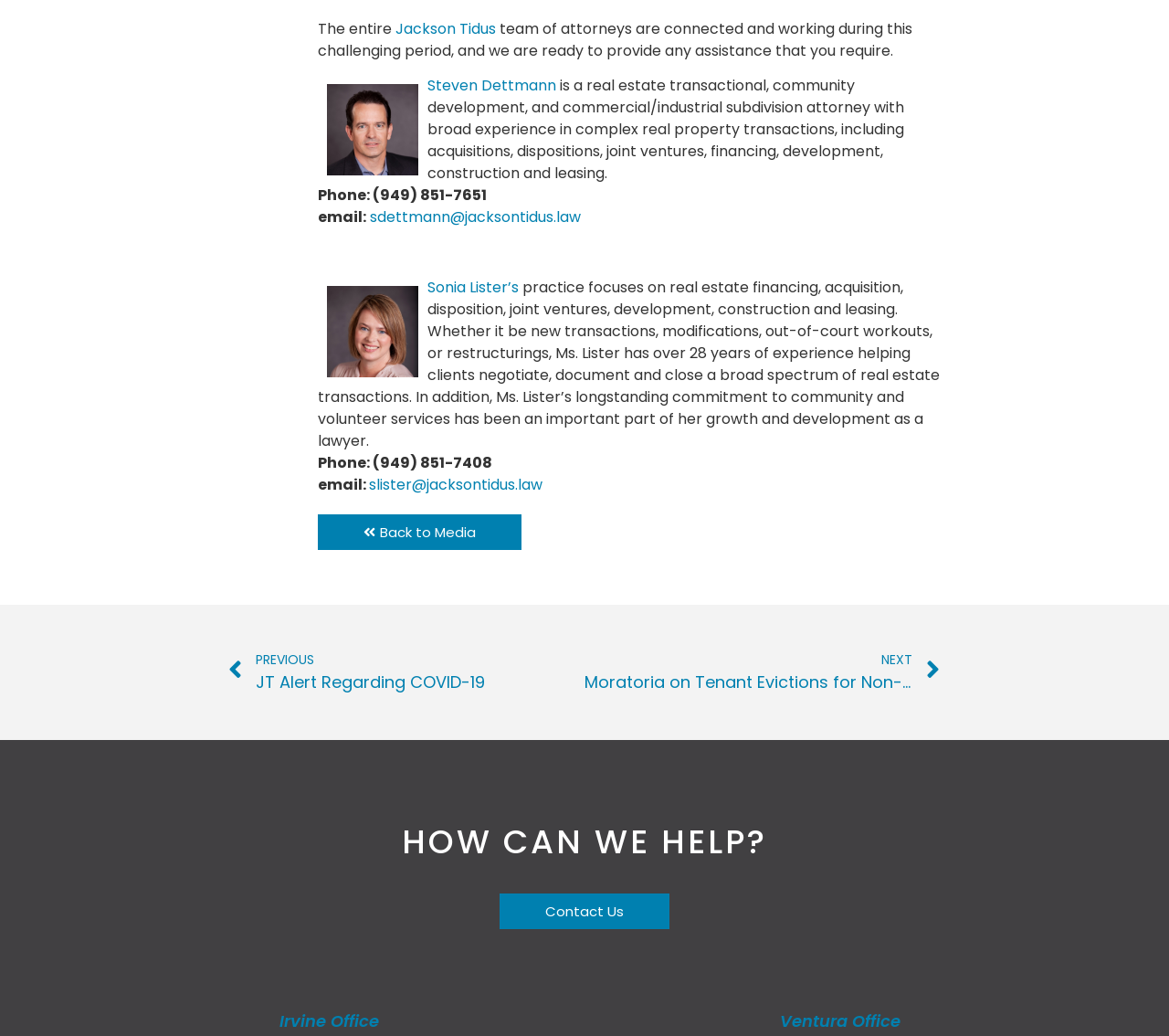Can you pinpoint the bounding box coordinates for the clickable element required for this instruction: "View Steven Dettmann's profile"? The coordinates should be four float numbers between 0 and 1, i.e., [left, top, right, bottom].

[0.366, 0.072, 0.476, 0.093]